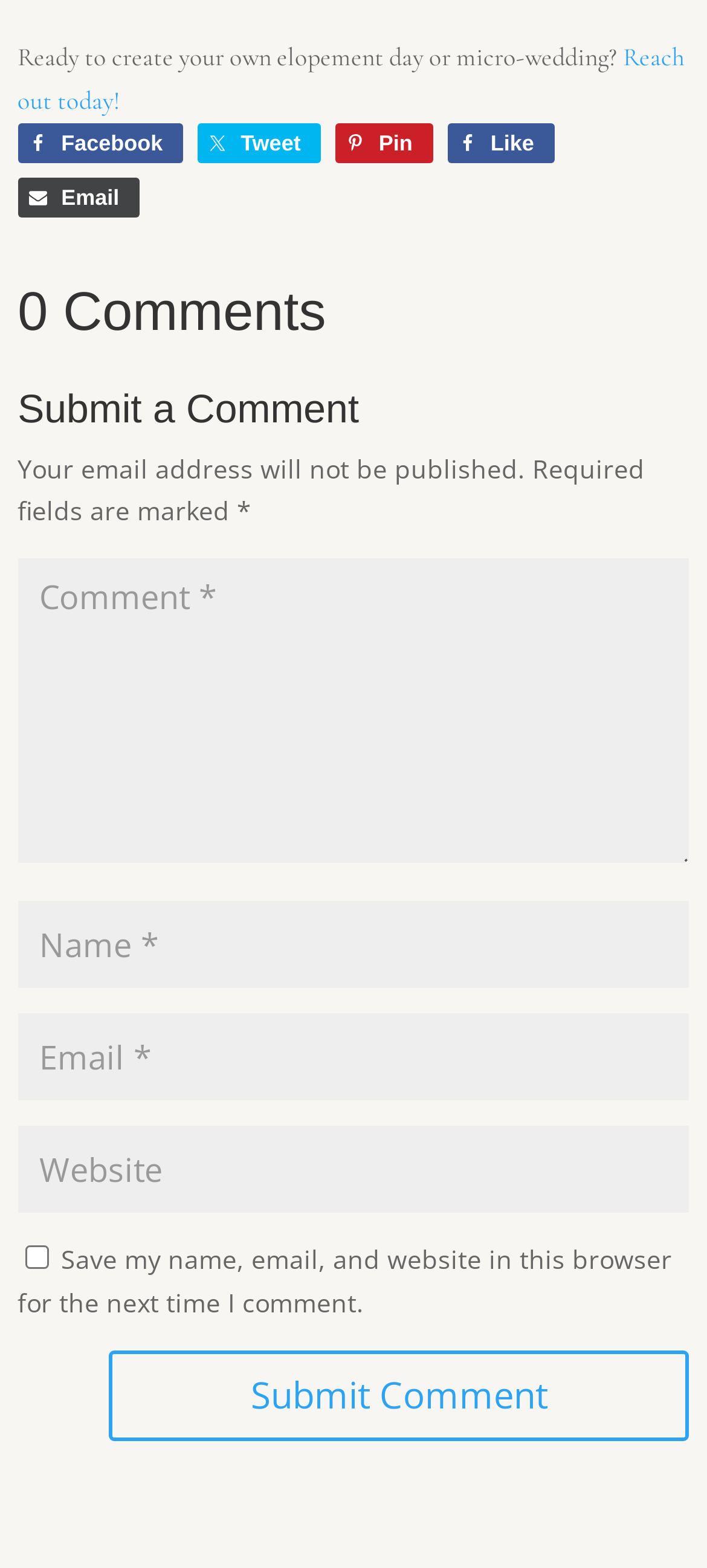Can you show the bounding box coordinates of the region to click on to complete the task described in the instruction: "Click on the 'Submit Comment' button"?

[0.154, 0.861, 0.975, 0.919]